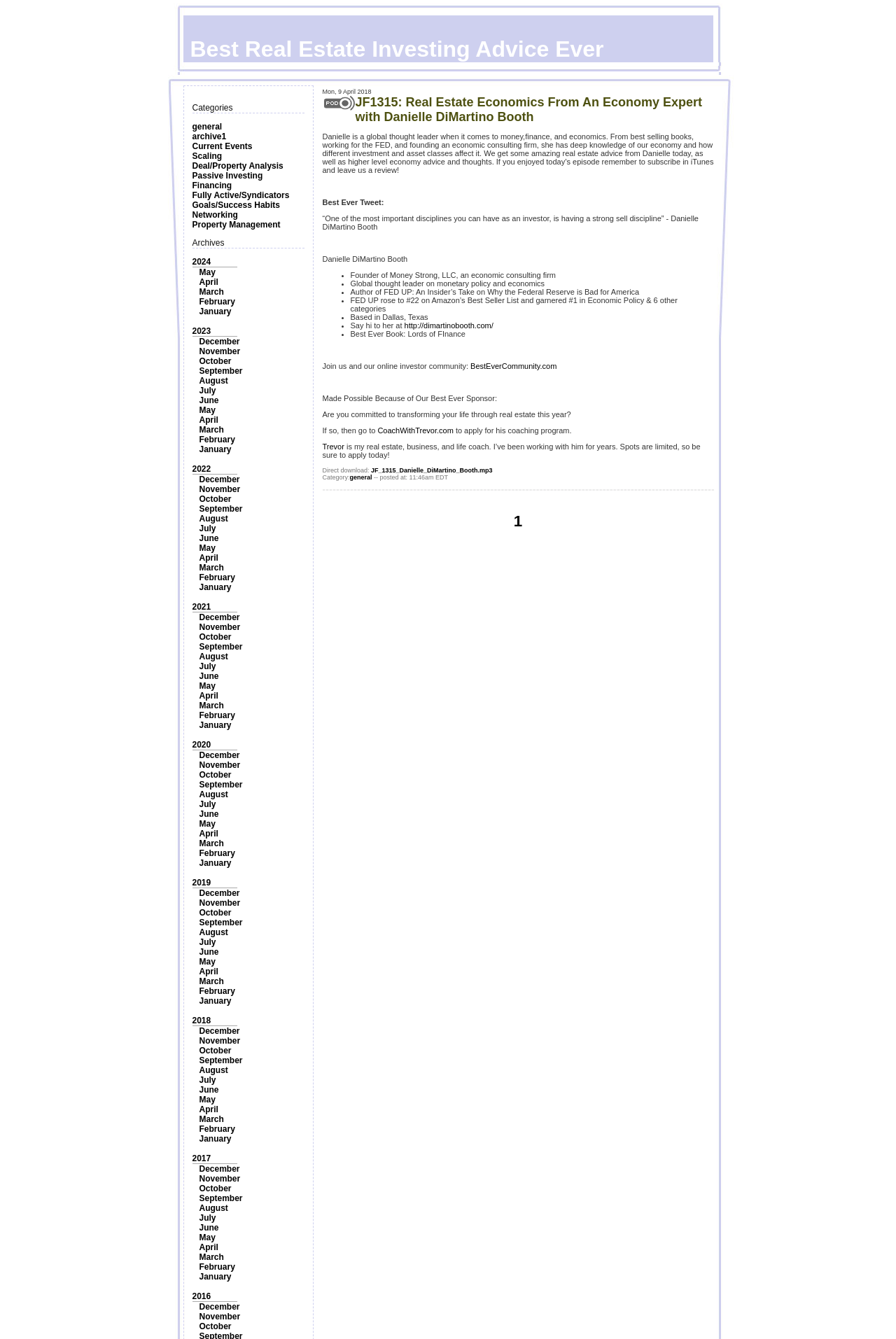Locate the bounding box coordinates of the UI element described by: "February". Provide the coordinates as four float numbers between 0 and 1, formatted as [left, top, right, bottom].

[0.222, 0.222, 0.262, 0.229]